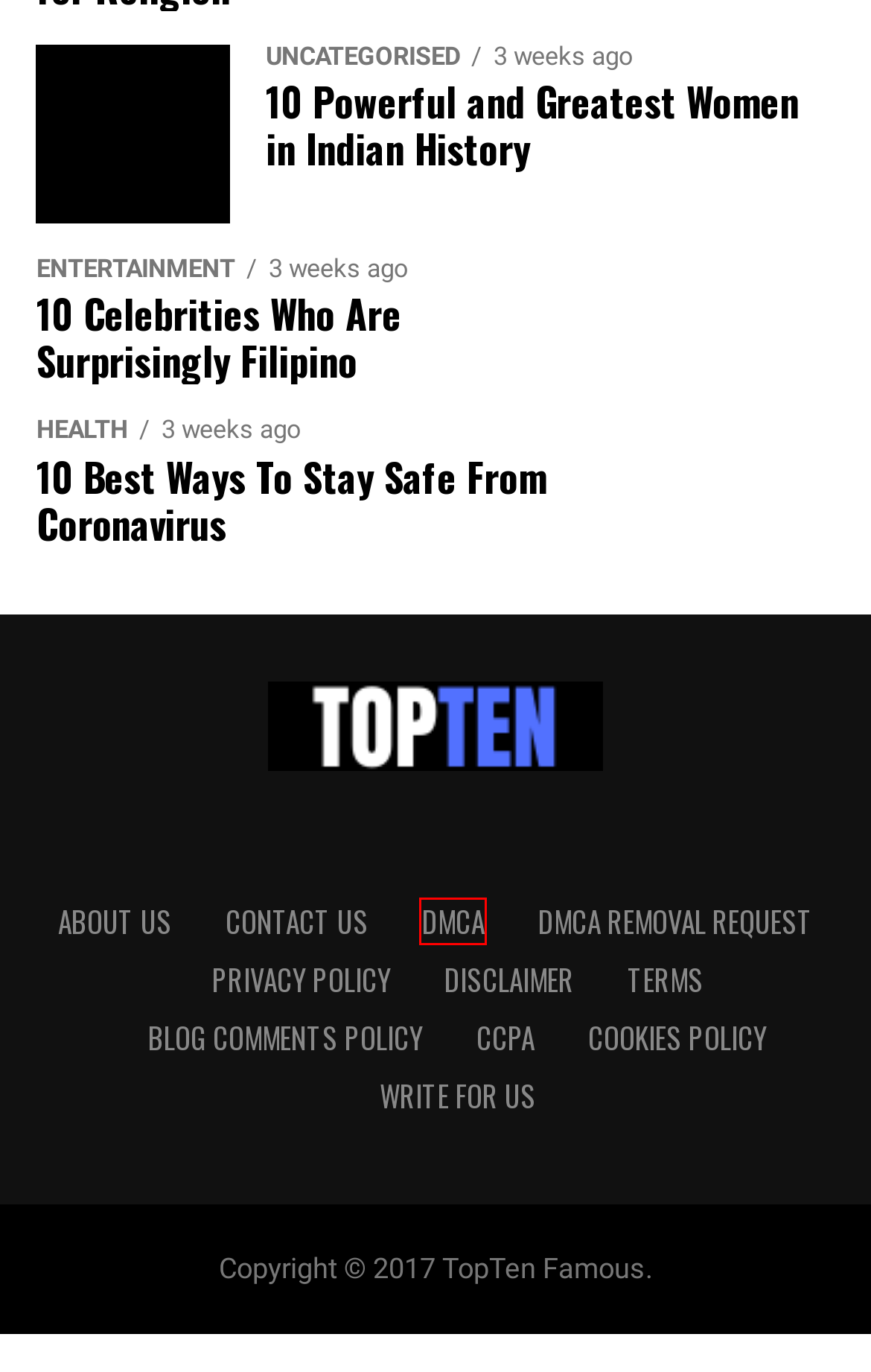Look at the screenshot of a webpage where a red bounding box surrounds a UI element. Your task is to select the best-matching webpage description for the new webpage after you click the element within the bounding box. The available options are:
A. DMCA Removal Request - Top Ten Famous: List Of Articles On Famous Topics, Reviews
B. Privacy Policy - Top Ten Famous: List Of Articles On Famous Topics, Reviews
C. DMCA Policy - Top Ten Famous: List Of Articles On Famous Topics, Reviews
D. Disclaimer - Top Ten Famous: List Of Articles On Famous Topics, Reviews
E. CCPA – California Consumer Privacy Act - Top Ten Famous: List Of Articles On Famous Topics, Reviews
F. Blog Comments Policy - Top Ten Famous: List Of Articles On Famous Topics, Reviews
G. Cookies Policy - Top Ten Famous: List Of Articles On Famous Topics, Reviews
H. Write For Us - Top Ten Famous: List Of Articles On Famous Topics, Reviews

C